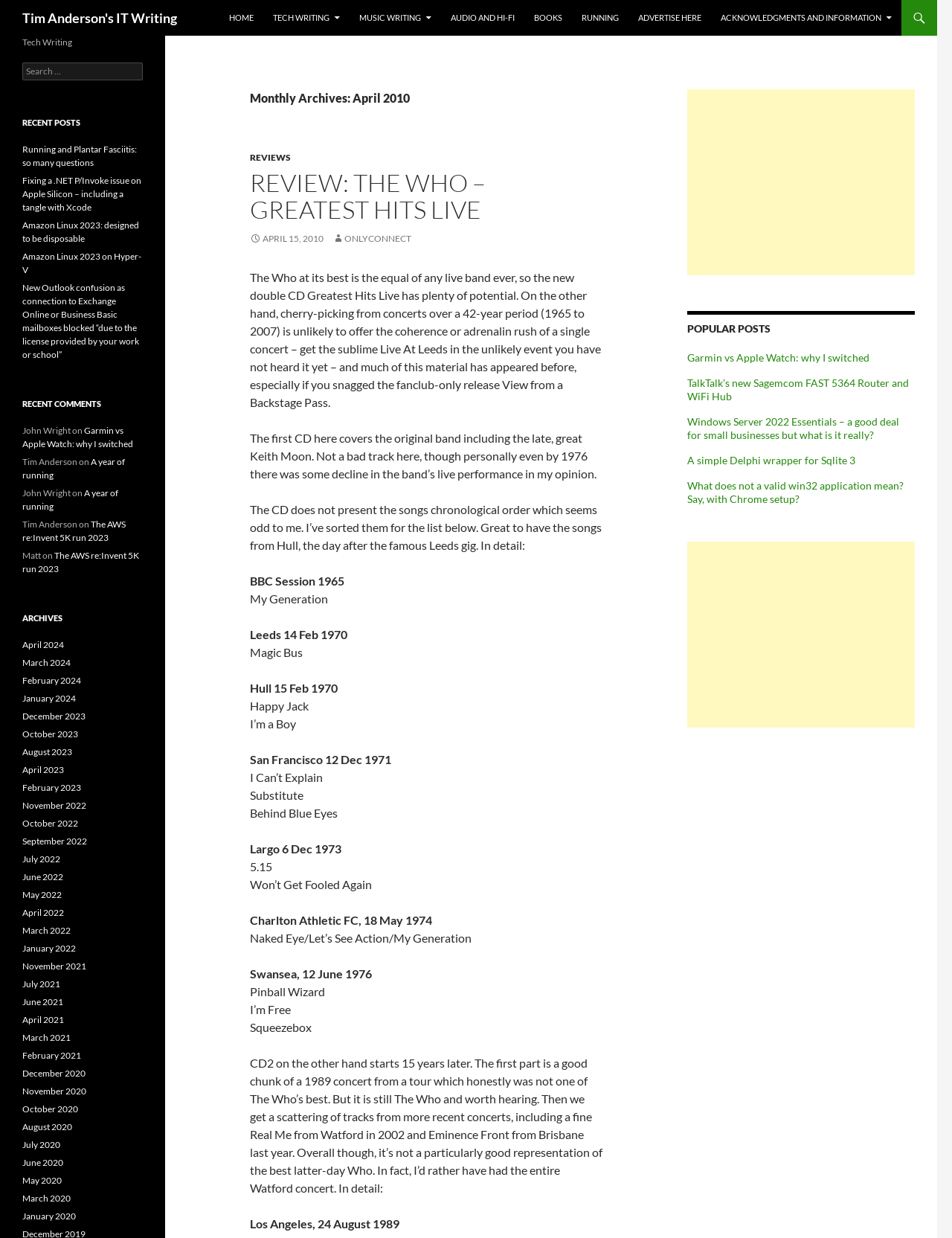What is the title of the second link in the 'Monthly Archives: April 2010' section?
Using the visual information, respond with a single word or phrase.

REVIEWS